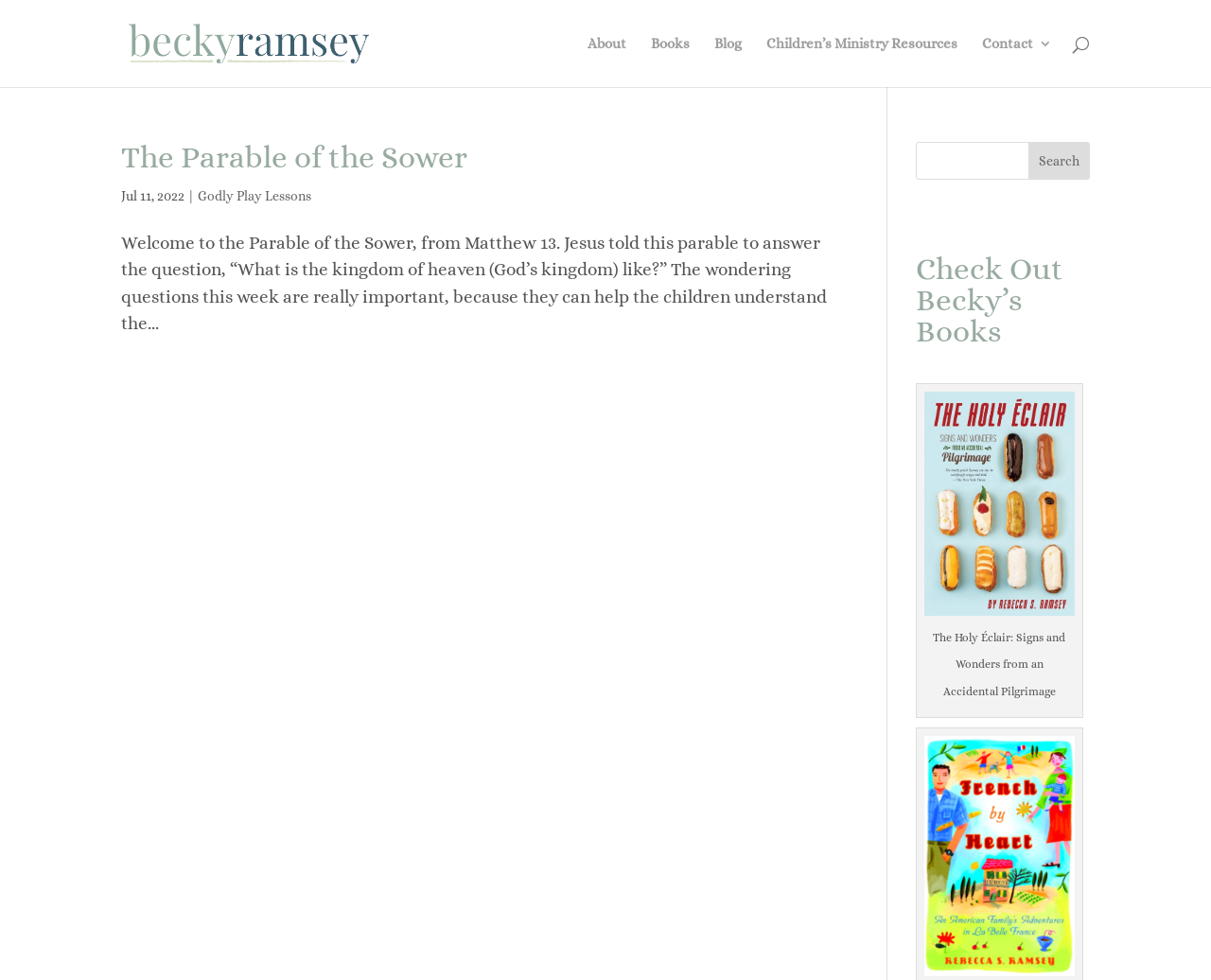How many books are displayed in the 'Check Out Becky’s Books' section?
Please analyze the image and answer the question with as much detail as possible.

I counted the number of link elements with book titles in the 'Check Out Becky’s Books' section, which are 'The Holy Éclair: Signs and Wonders from an Accidental Pilgrimage' and 'French By Heart: An American Family’s Adventures in La Belle France', indicating that there are 2 books displayed.